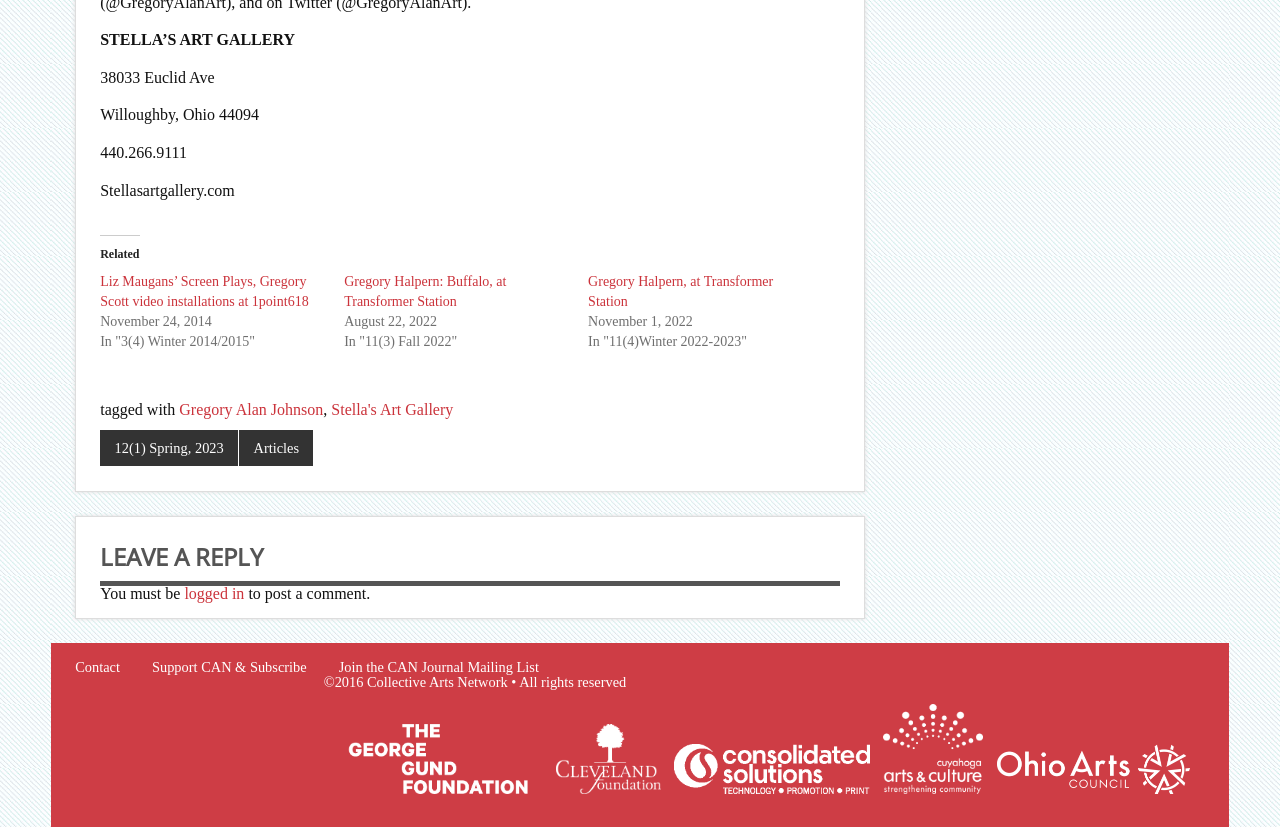Locate the coordinates of the bounding box for the clickable region that fulfills this instruction: "Leave a reply to the article".

[0.078, 0.644, 0.656, 0.708]